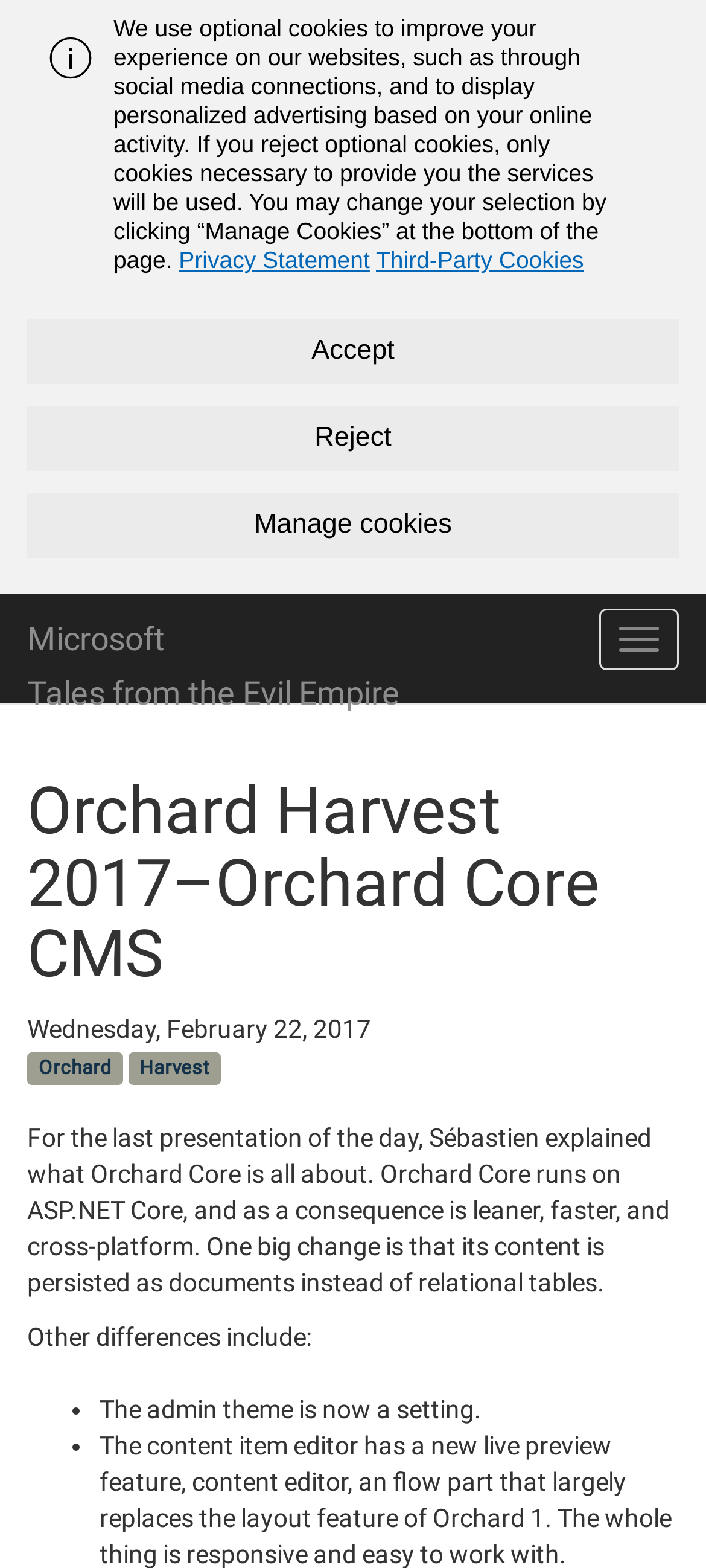Can you show the bounding box coordinates of the region to click on to complete the task described in the instruction: "Visit the Microsoft website"?

[0.0, 0.379, 0.272, 0.414]